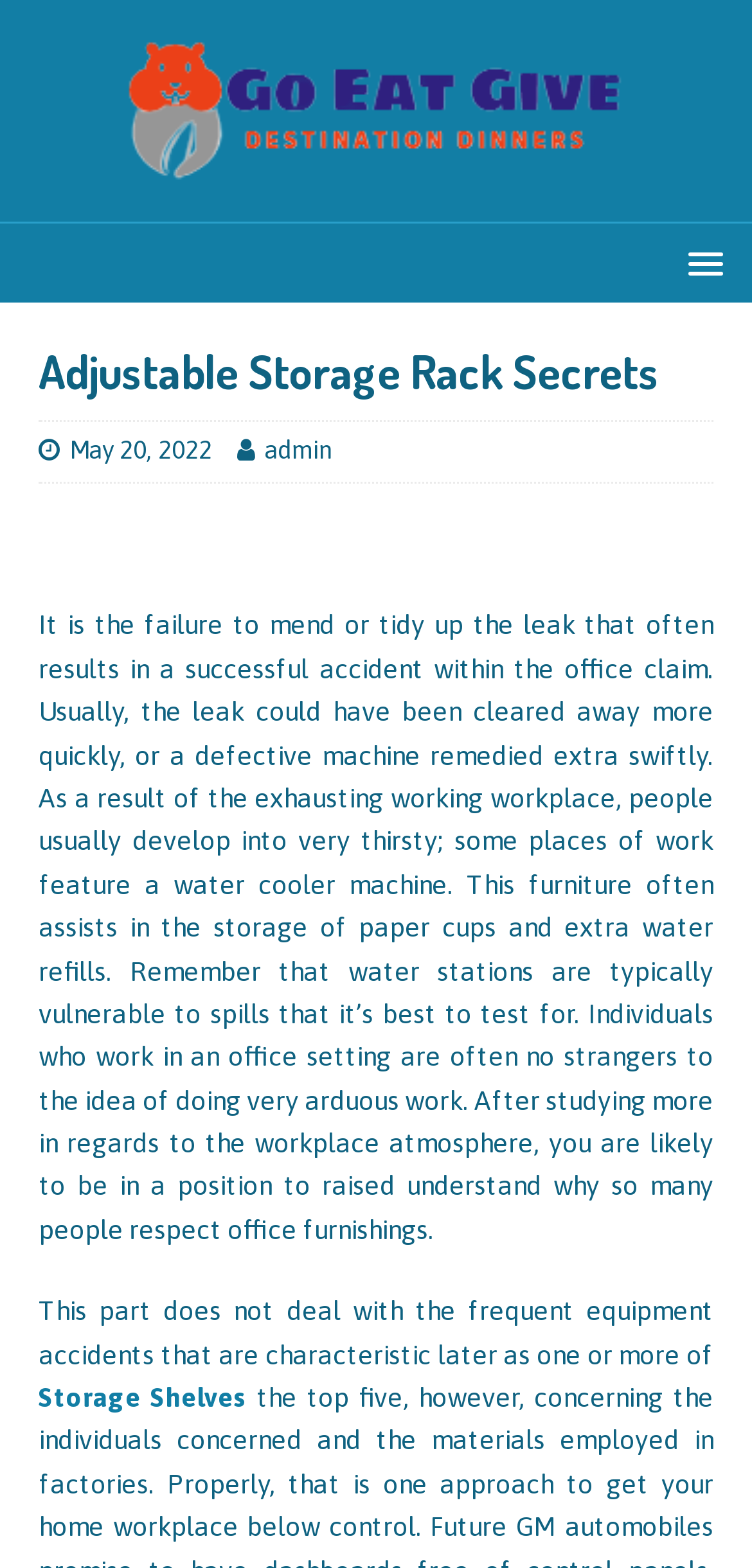What type of machine is mentioned in the article?
Provide a well-explained and detailed answer to the question.

The article mentions a water cooler machine as an example of office furniture that can assist in the storage of paper cups and extra water refills.